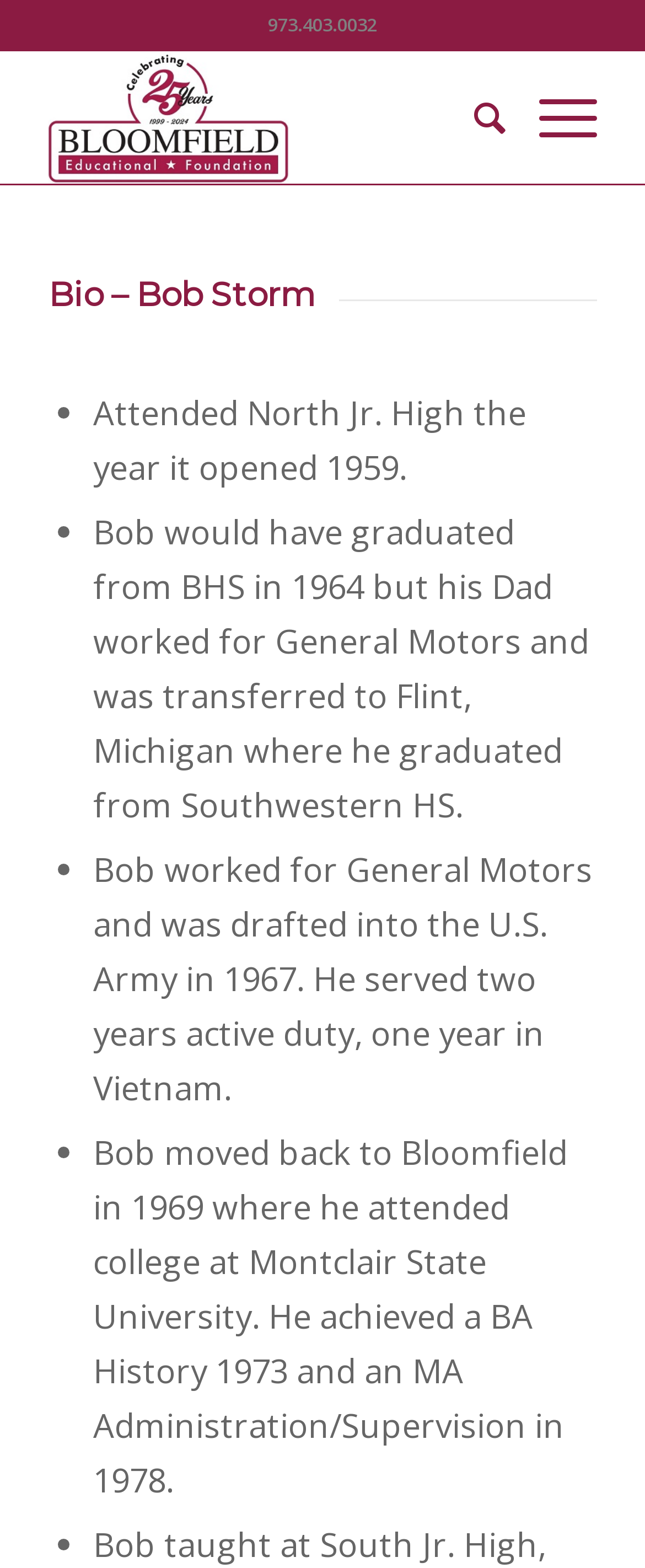Based on the description "alt="NJ Bloomfield Educational Foundation"", find the bounding box of the specified UI element.

[0.075, 0.033, 0.755, 0.117]